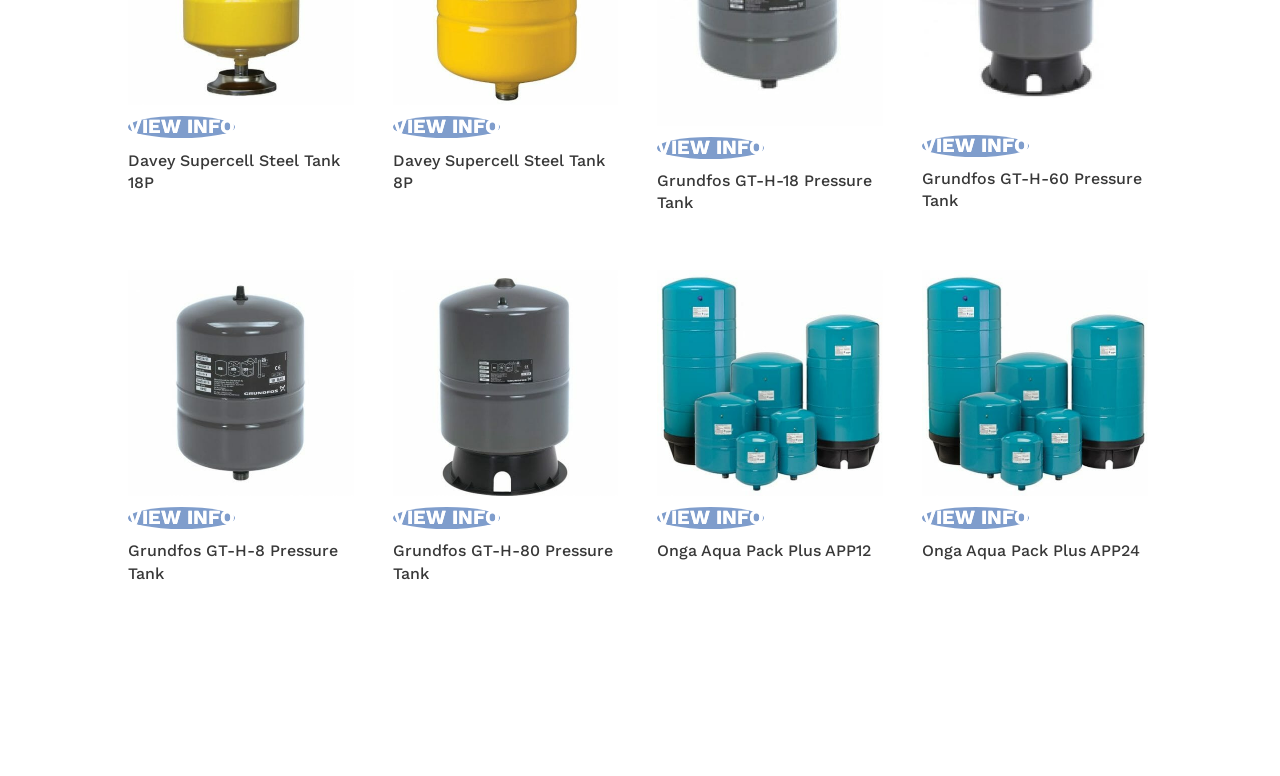Answer the question using only one word or a concise phrase: How many images of pressure tanks are displayed?

4